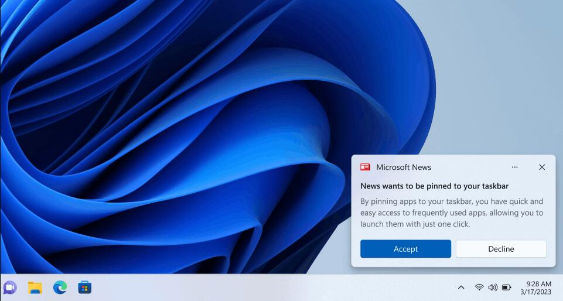Observe the image and answer the following question in detail: What is the purpose of pinning apps to the taskbar?

I read the notification from Microsoft News, which explains that pinning apps to the taskbar allows for quick and easy access to frequently used apps, enabling the user to launch them with just one click.